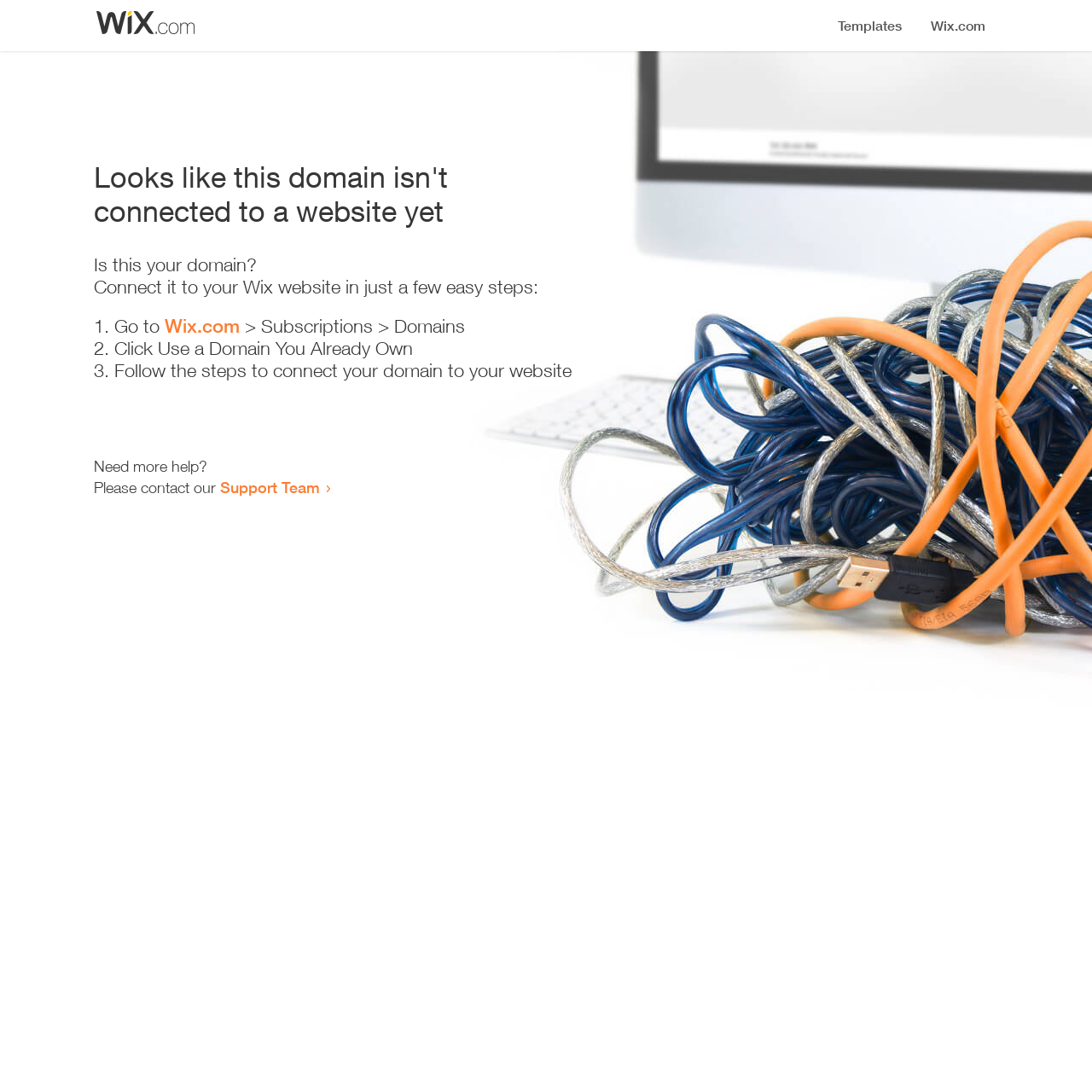Respond to the question below with a single word or phrase: What is the main issue with this domain?

Not connected to a website